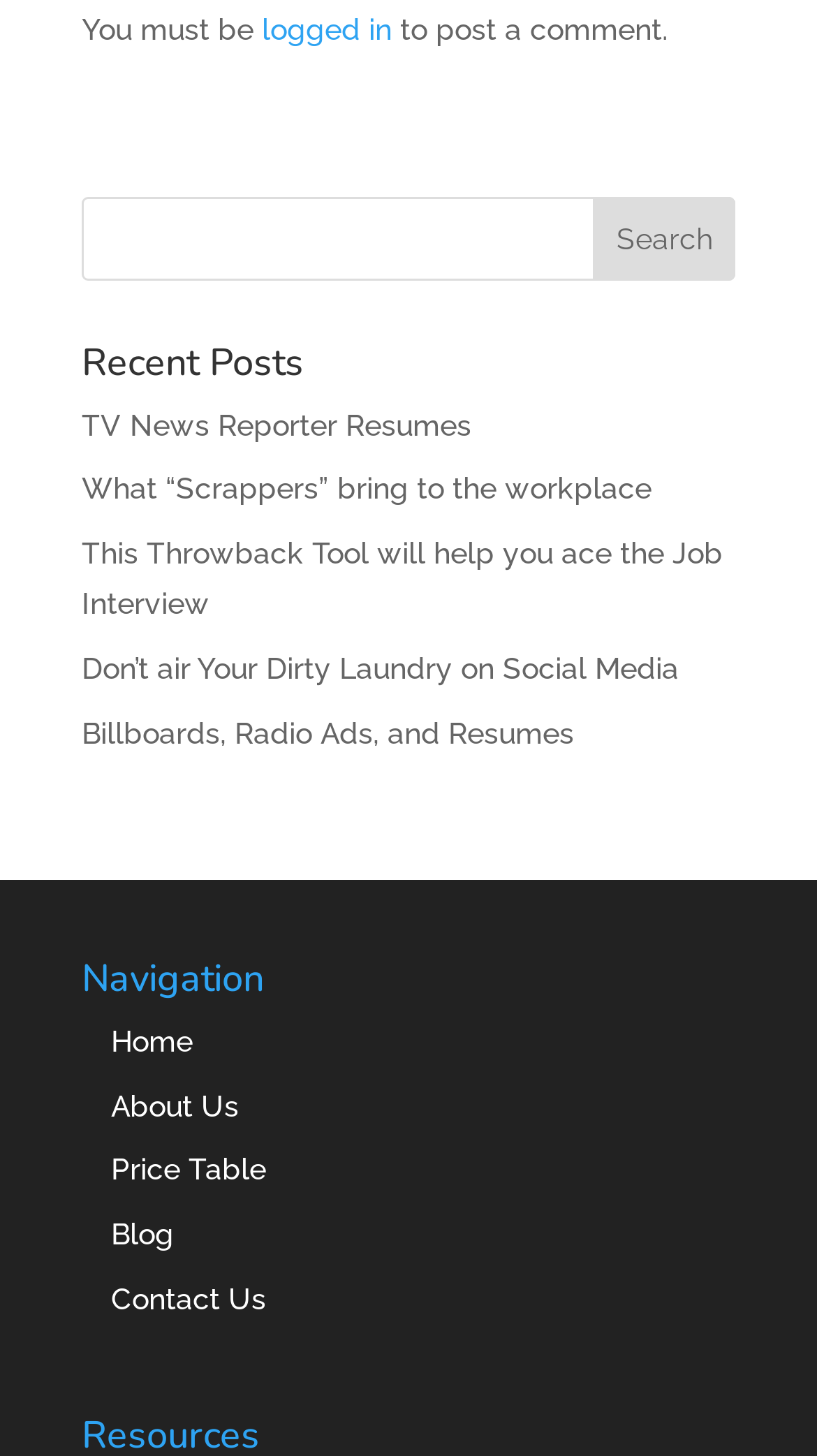Locate the bounding box coordinates of the area where you should click to accomplish the instruction: "go to Home".

[0.136, 0.703, 0.236, 0.726]